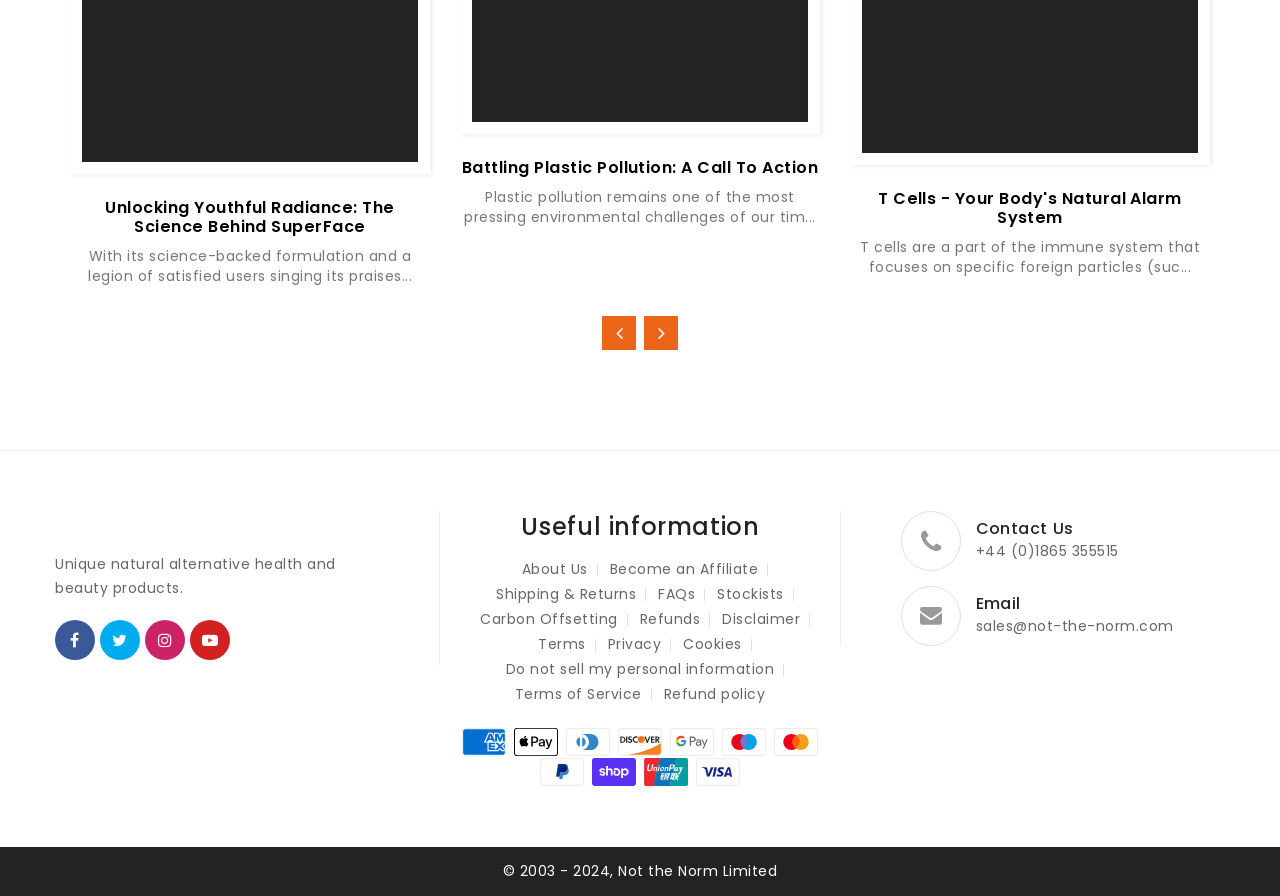What is the company's stance on plastic pollution?
Based on the image, answer the question with a single word or brief phrase.

Against it